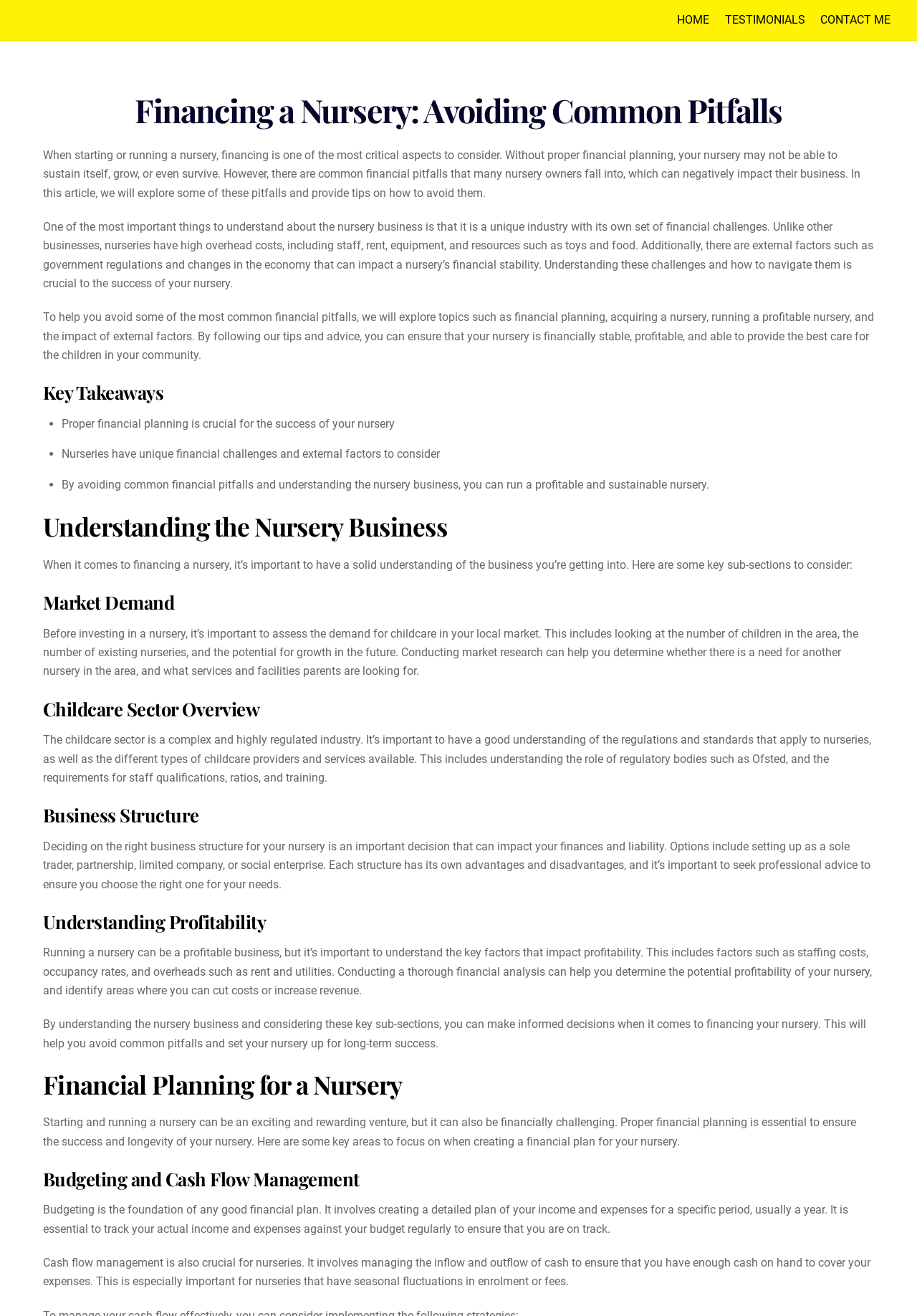Provide the bounding box coordinates of the HTML element described as: "Contact Me". The bounding box coordinates should be four float numbers between 0 and 1, i.e., [left, top, right, bottom].

[0.888, 0.003, 0.978, 0.028]